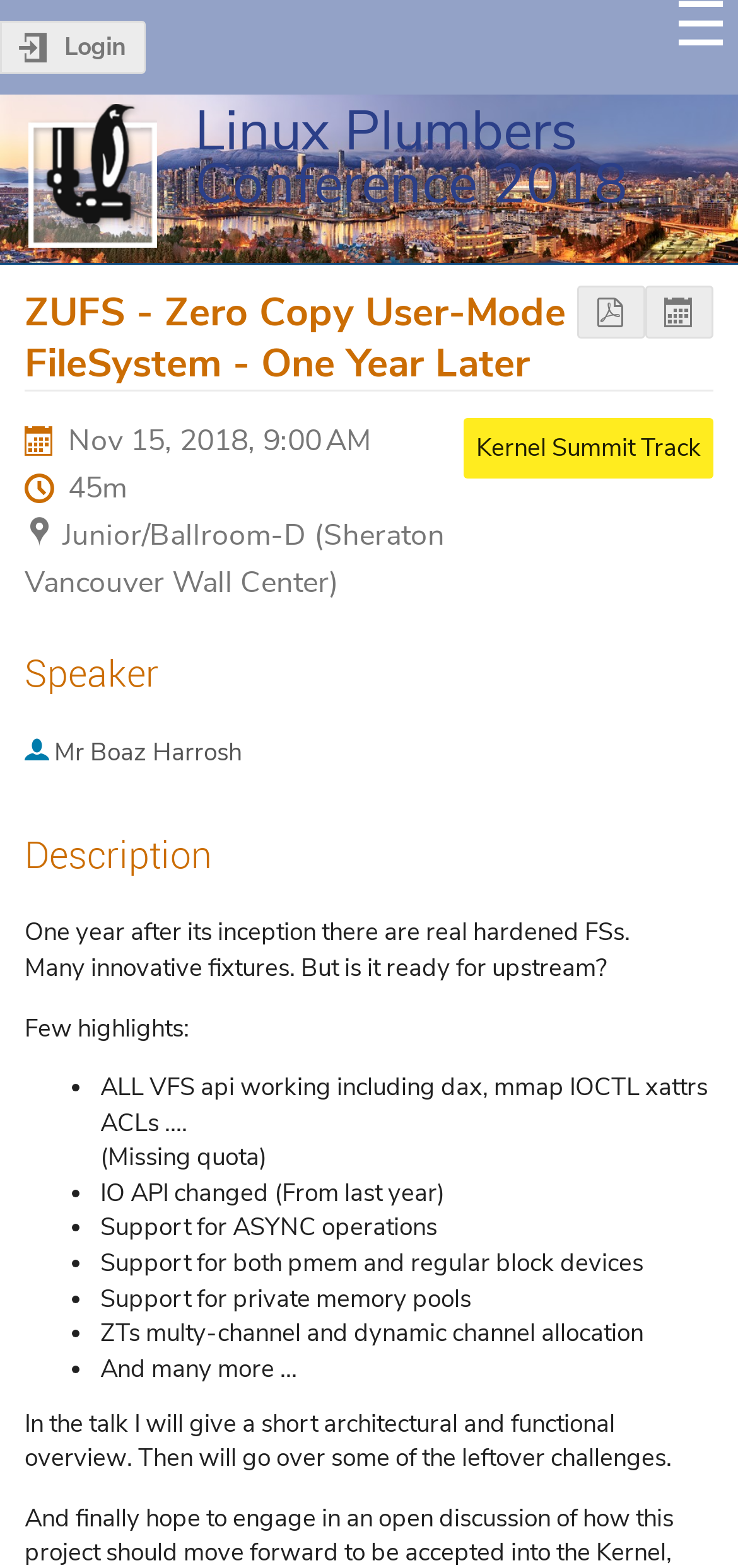Determine the webpage's heading and output its text content.

Linux Plumbers Conference 2018